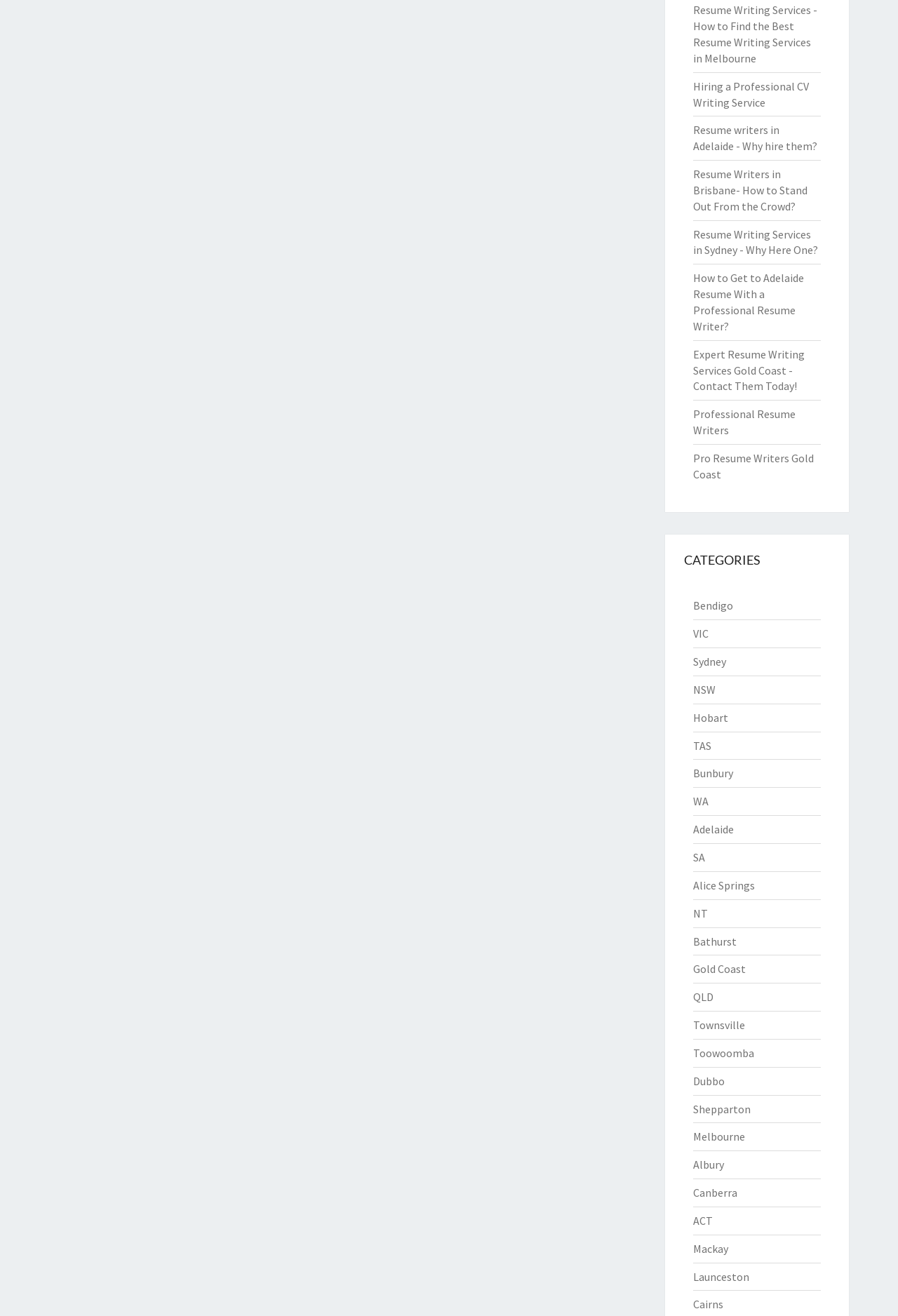Please identify the bounding box coordinates of the area I need to click to accomplish the following instruction: "View 'CATEGORIES'".

[0.74, 0.406, 0.945, 0.431]